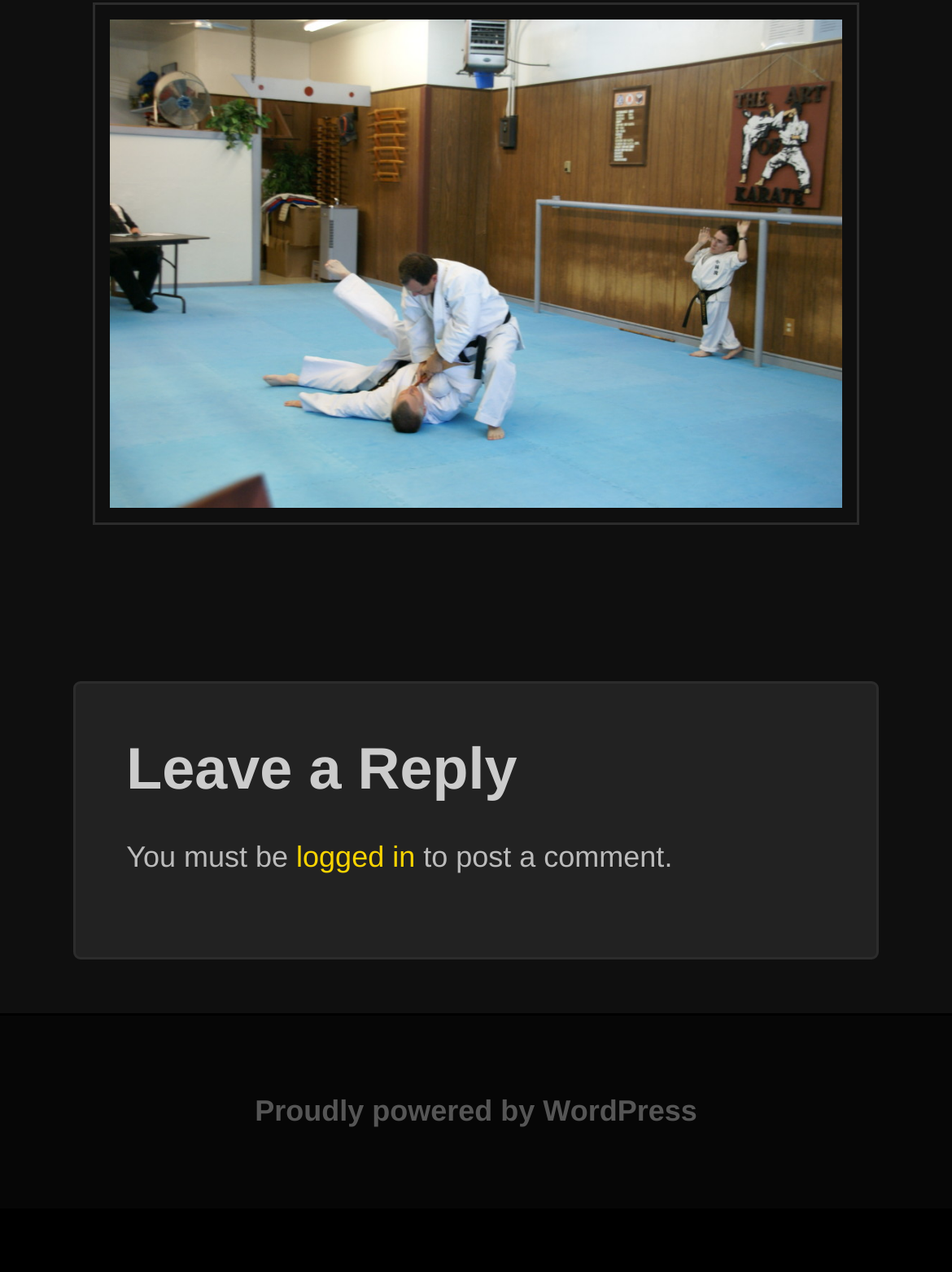Provide the bounding box coordinates of the HTML element described by the text: "Proudly powered by WordPress".

[0.268, 0.86, 0.732, 0.887]